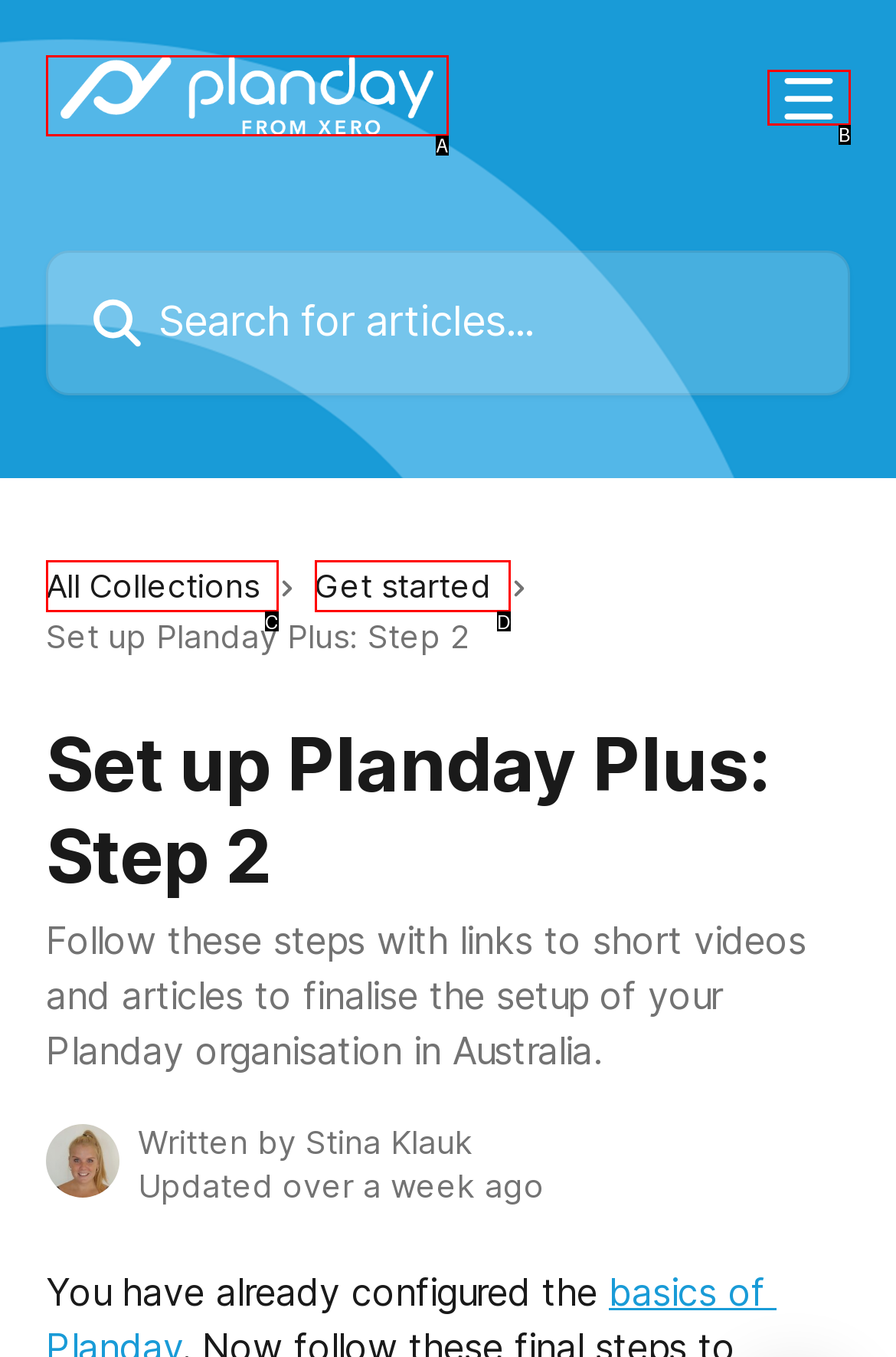Given the description: aria-label="Open menu", select the HTML element that matches it best. Reply with the letter of the chosen option directly.

B